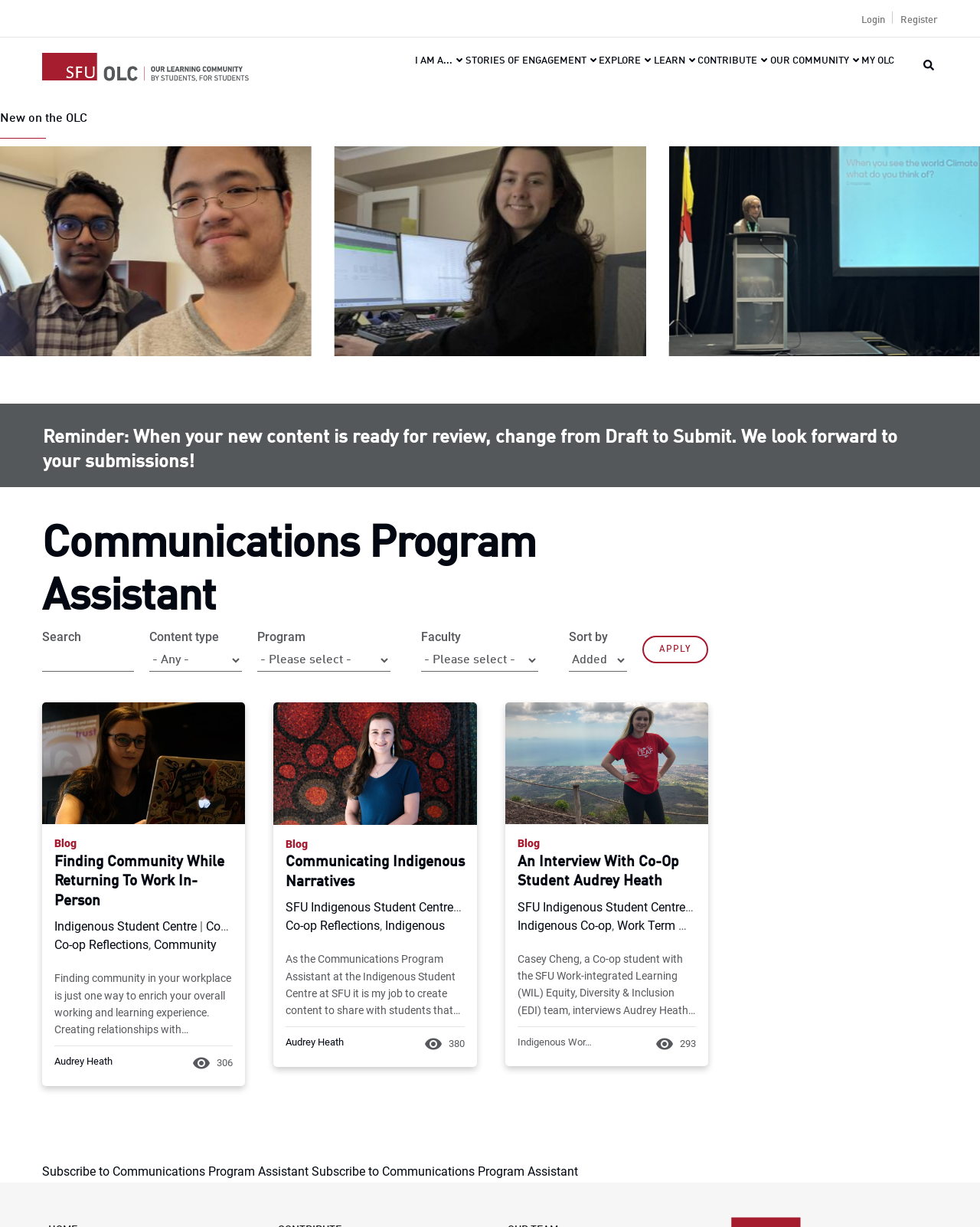Please answer the following question using a single word or phrase: 
What is the name of the program assistant?

Communications Program Assistant